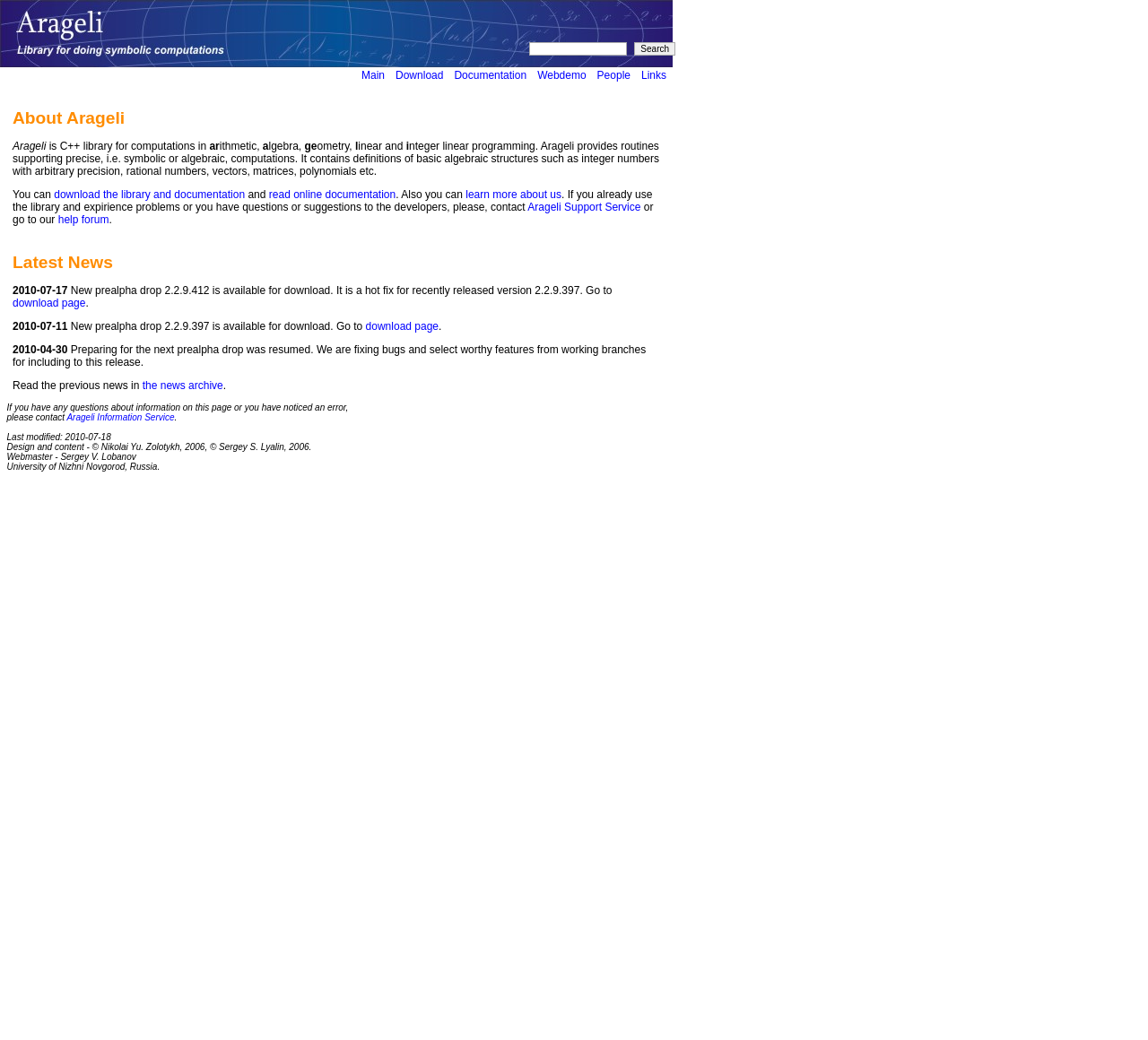Please identify the coordinates of the bounding box that should be clicked to fulfill this instruction: "Search for something".

[0.553, 0.041, 0.588, 0.053]